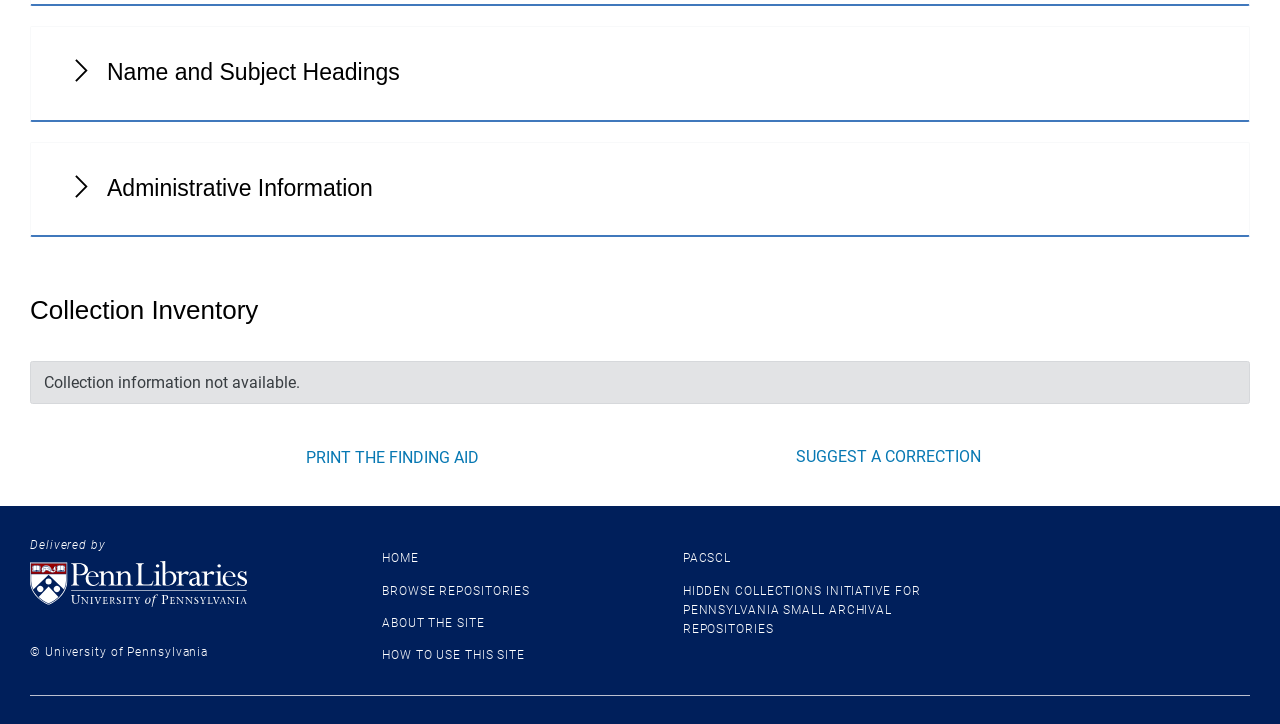Predict the bounding box of the UI element based on this description: "About Us".

None